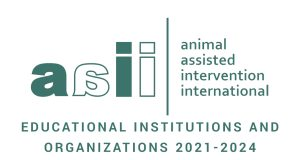What is the timeframe of AAII's initiatives?
Give a single word or phrase answer based on the content of the image.

2021-2024